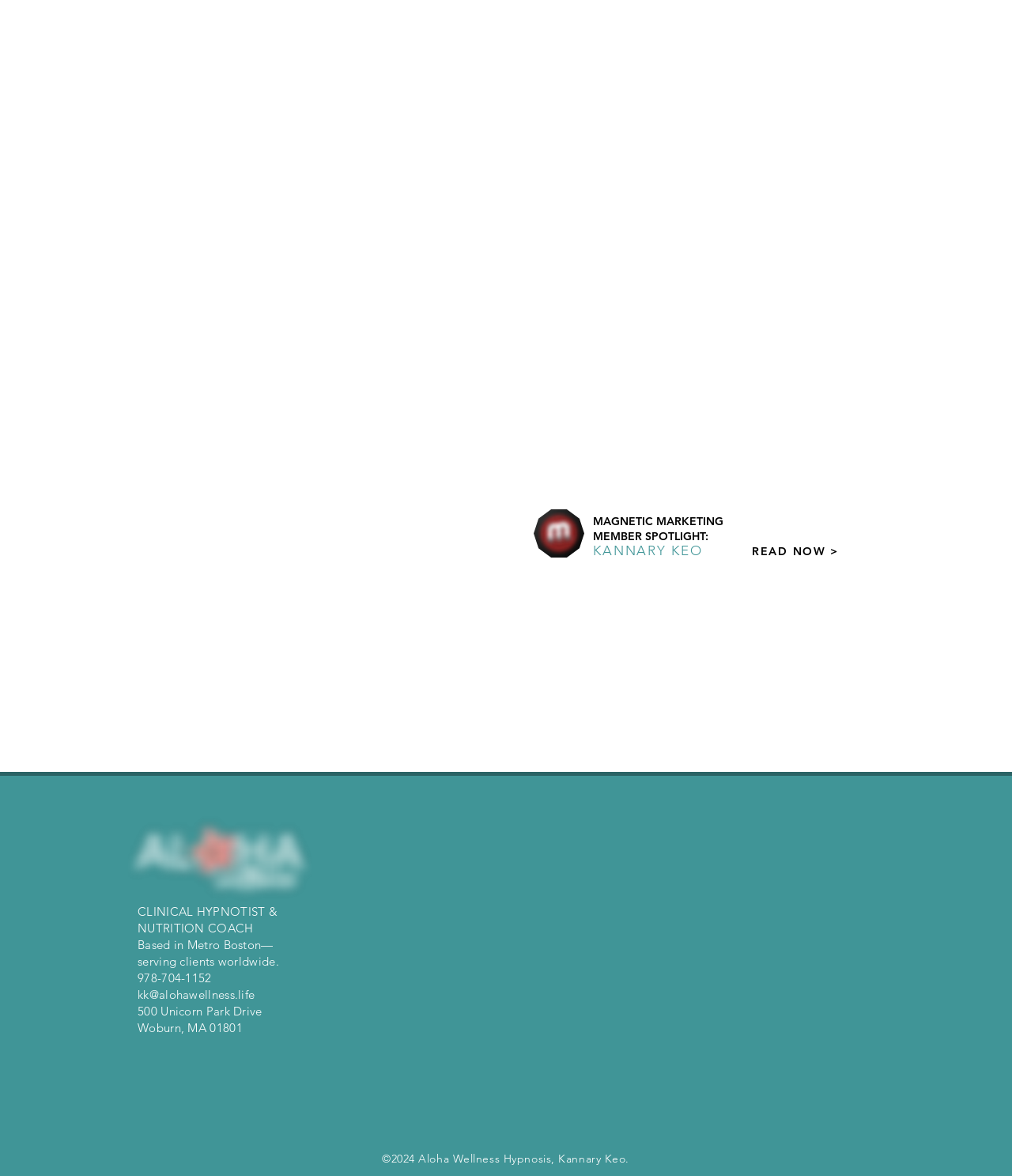Answer the question below using just one word or a short phrase: 
What is the phone number mentioned on this webpage?

978-704-1152